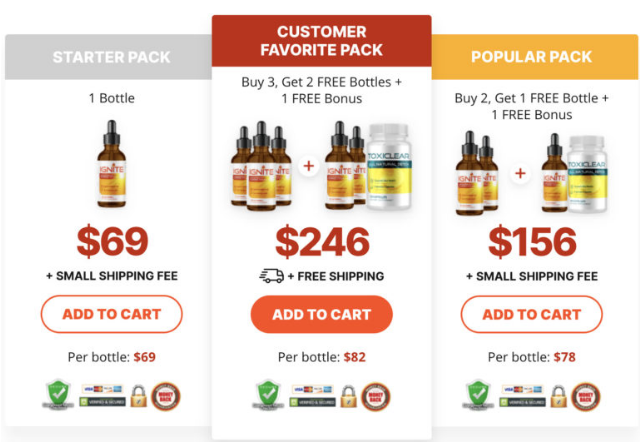Generate a comprehensive description of the image.

The image showcases three distinct purchasing options for the weight loss supplement "IGNITE." Each pack is clearly labeled and includes the following details:

1. **Starter Pack**: For $69, customers receive 1 bottle plus a small shipping fee. The price per bottle is indicated as $69.

2. **Customer Favorite Pack**: Priced at $246, this option offers a bulk deal where customers can buy 3 bottles and receive 2 additional bottles for free, along with 1 bonus item. This package includes free shipping, reducing the effective price per bottle to $82.

3. **Popular Pack**: This selection costs $156, allowing customers to buy 2 bottles and get 1 bottle free, along with 1 bonus item. A small shipping fee applies, making the price per bottle $78.

Each pack is designed to cater to various customer needs, promoting savings through bulk purchasing and convenience. The enticing options aim to encourage consumers to achieve their wellness goals with IGNITE.